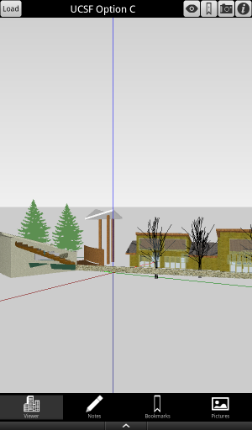What is the likely purpose of the mobile application?
Examine the screenshot and reply with a single word or phrase.

Architectural projects or urban planning